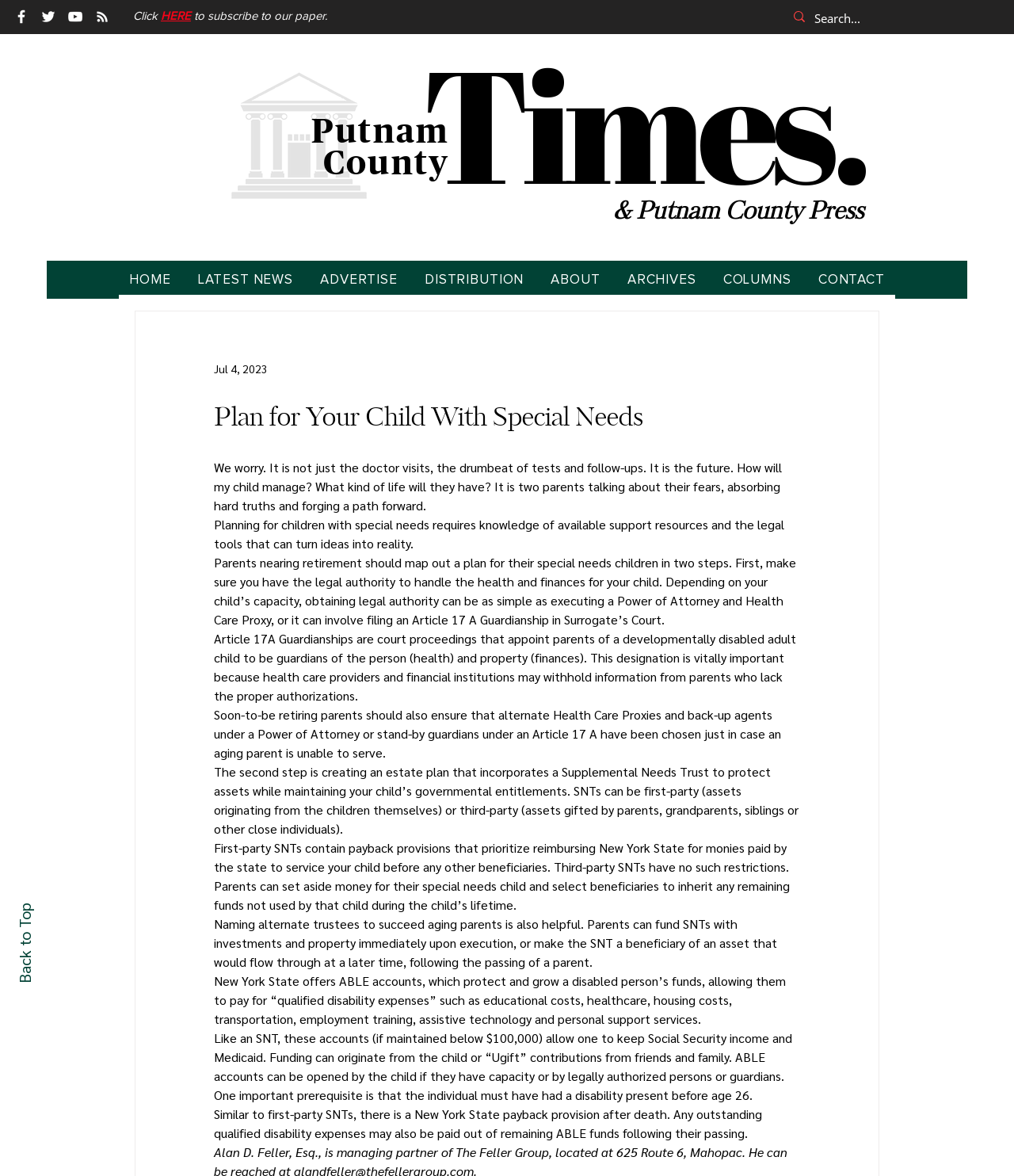Provide your answer to the question using just one word or phrase: What is the purpose of a Supplemental Needs Trust?

To protect assets while maintaining governmental entitlements